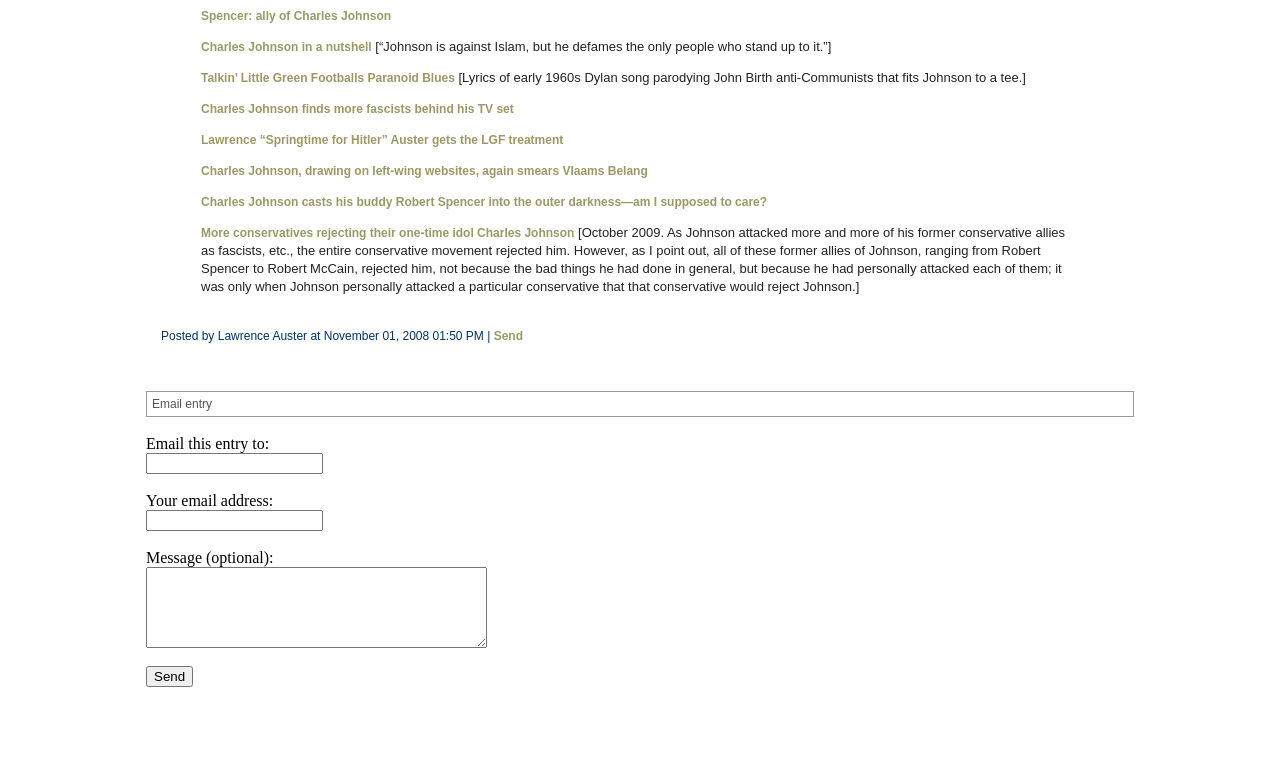Predict the bounding box for the UI component with the following description: "Spencer: ally of Charles Johnson".

[0.157, 0.012, 0.306, 0.03]